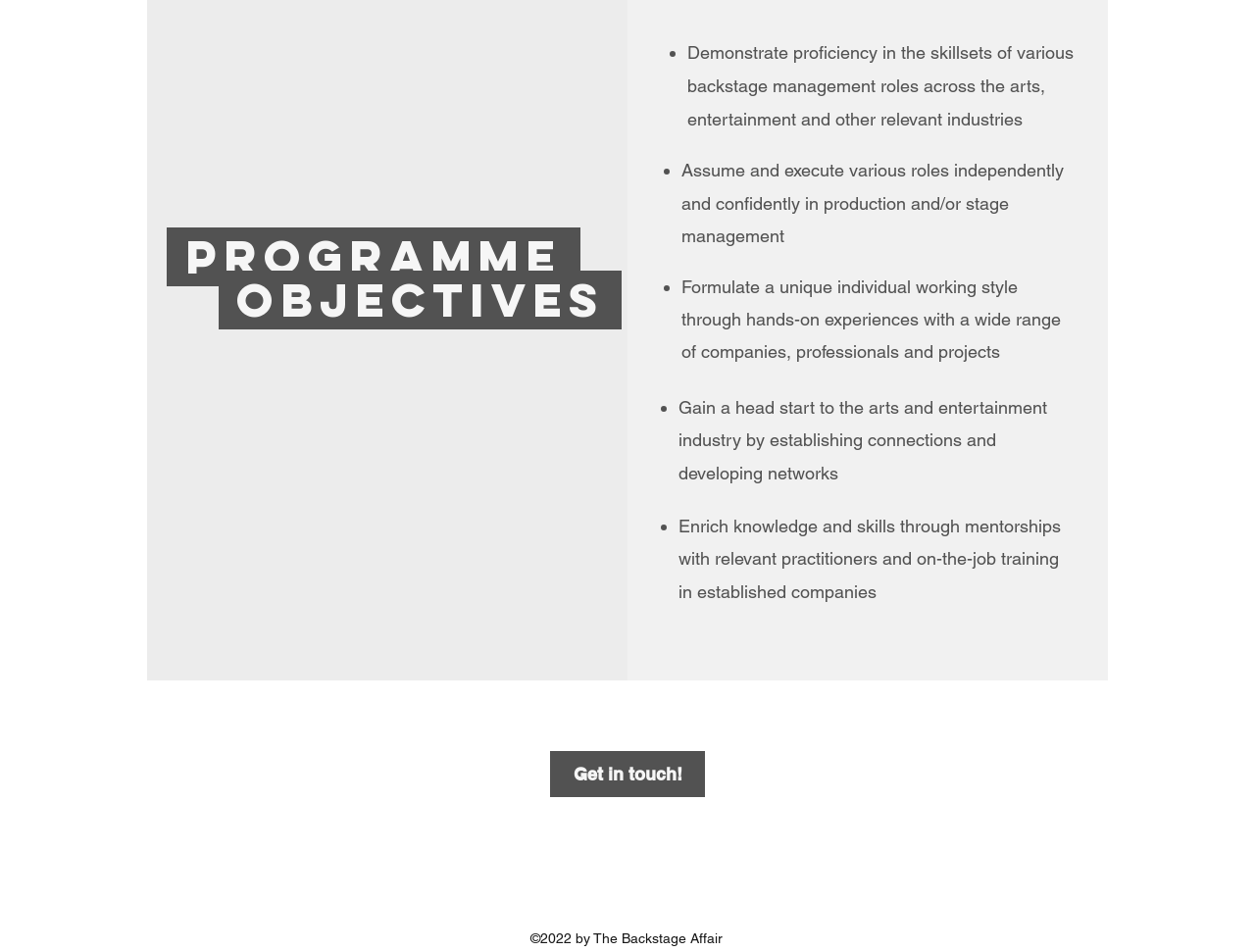Analyze the image and deliver a detailed answer to the question: How many social media links are available?

At the bottom of the webpage, there is a 'Social Bar' section that contains links to social media platforms. Upon examining this section, I found two links: one to Instagram and one to Facebook.